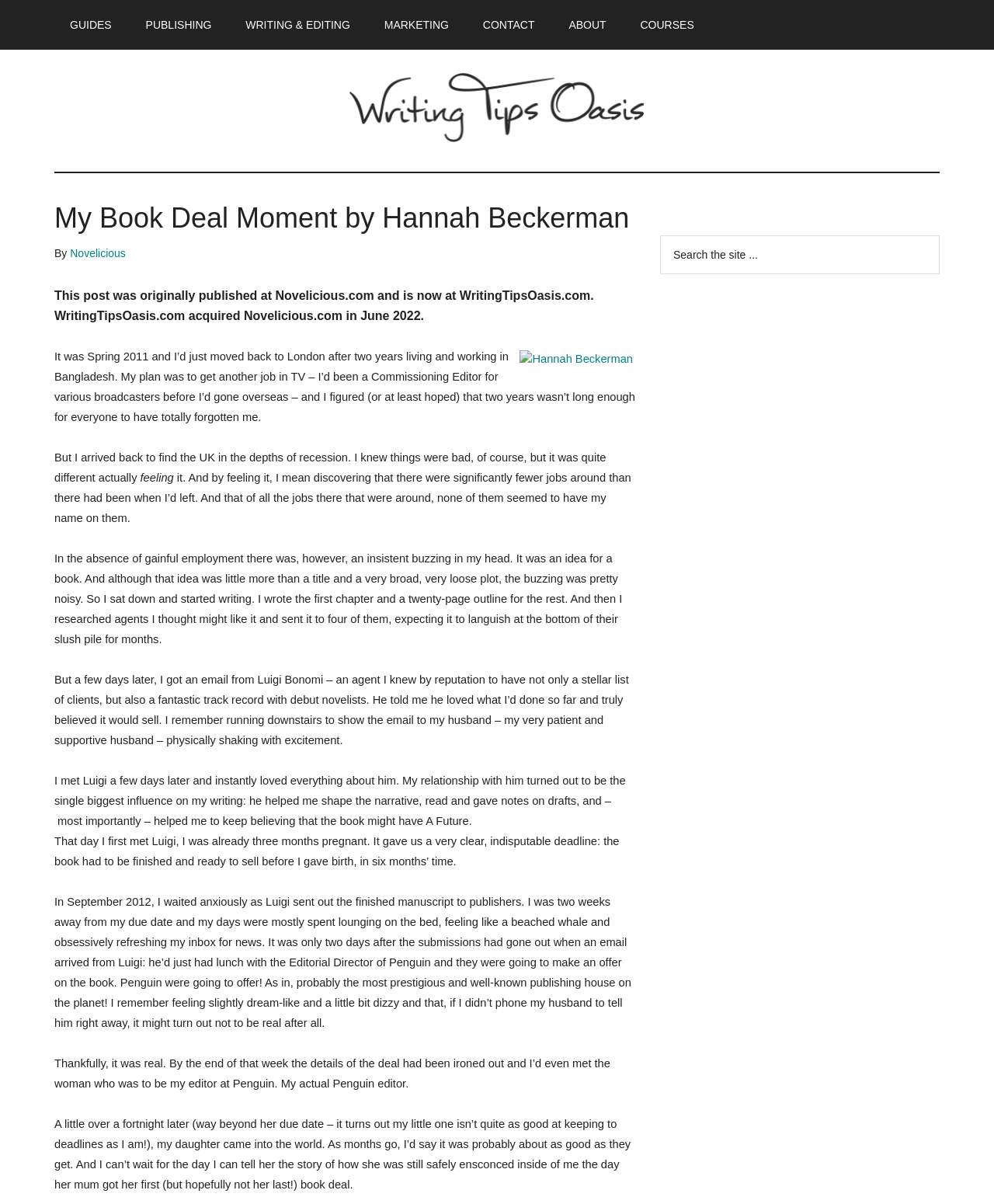Use a single word or phrase to answer this question: 
What is the name of the website?

Writing Tips Oasis